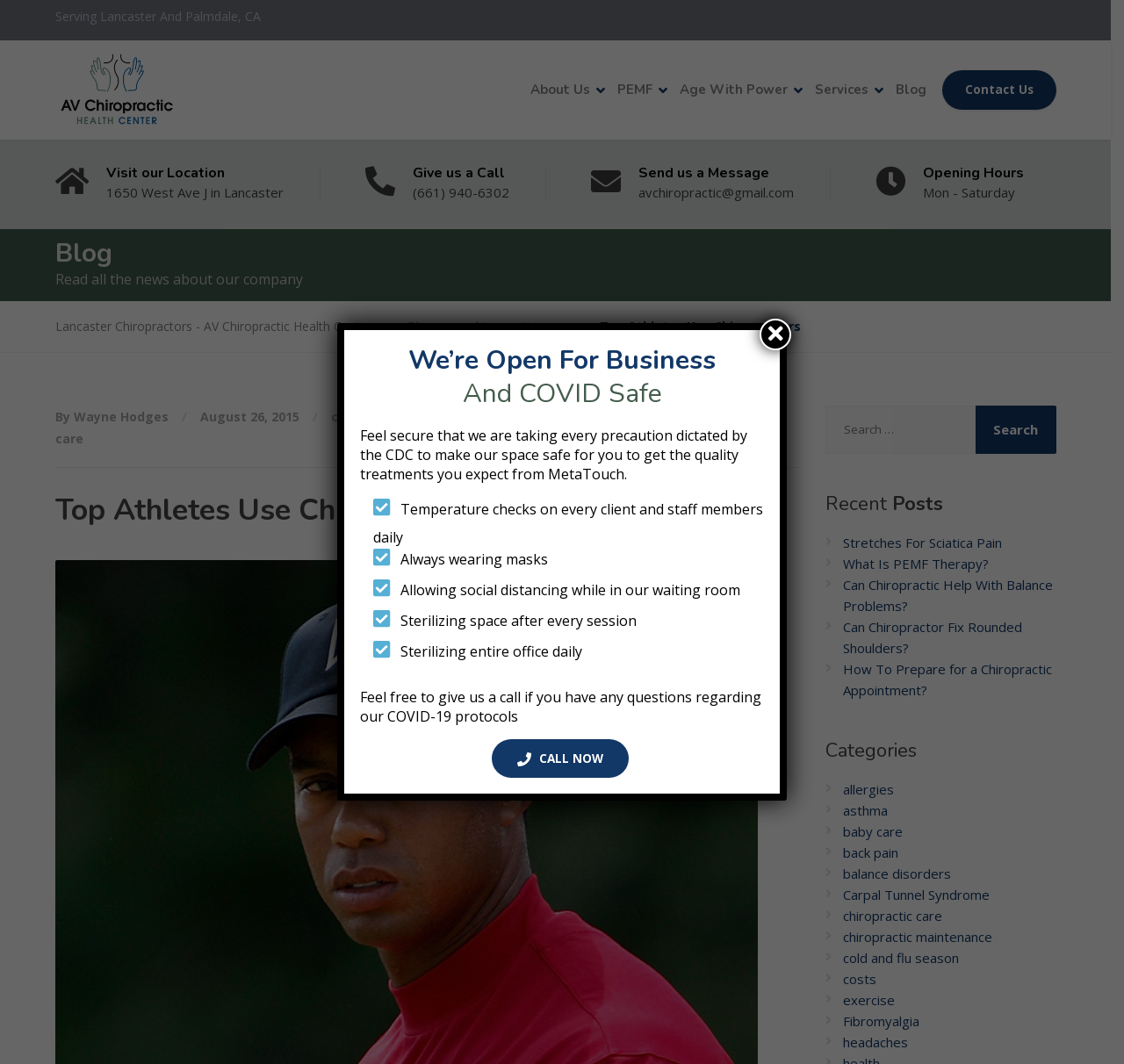What is the topic of the latest blog post?
Please answer the question as detailed as possible based on the image.

I looked at the links under the heading 'Recent Posts' and found the first link is 'Stretches For Sciatica Pain', which is likely the latest blog post.